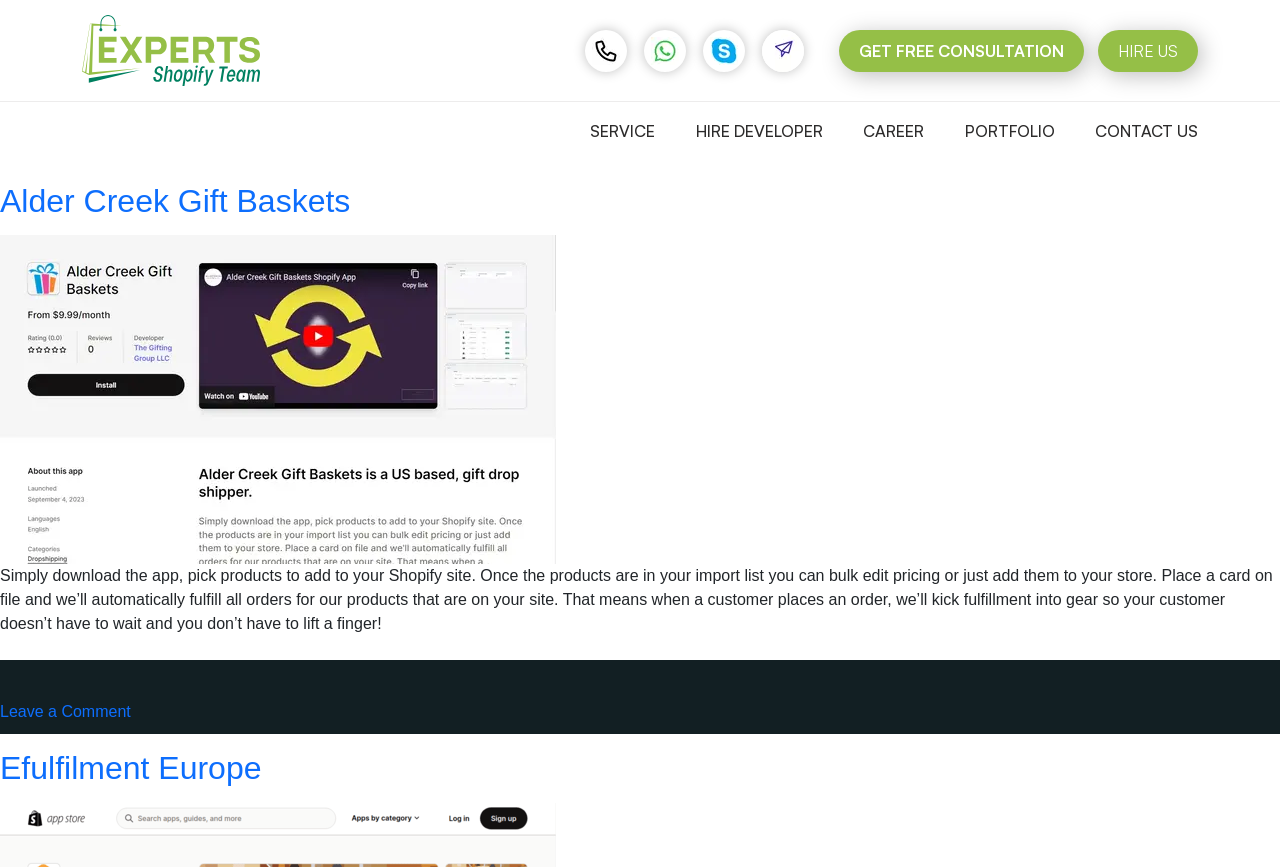Locate the bounding box coordinates of the element's region that should be clicked to carry out the following instruction: "Hire a developer". The coordinates need to be four float numbers between 0 and 1, i.e., [left, top, right, bottom].

[0.543, 0.14, 0.643, 0.163]